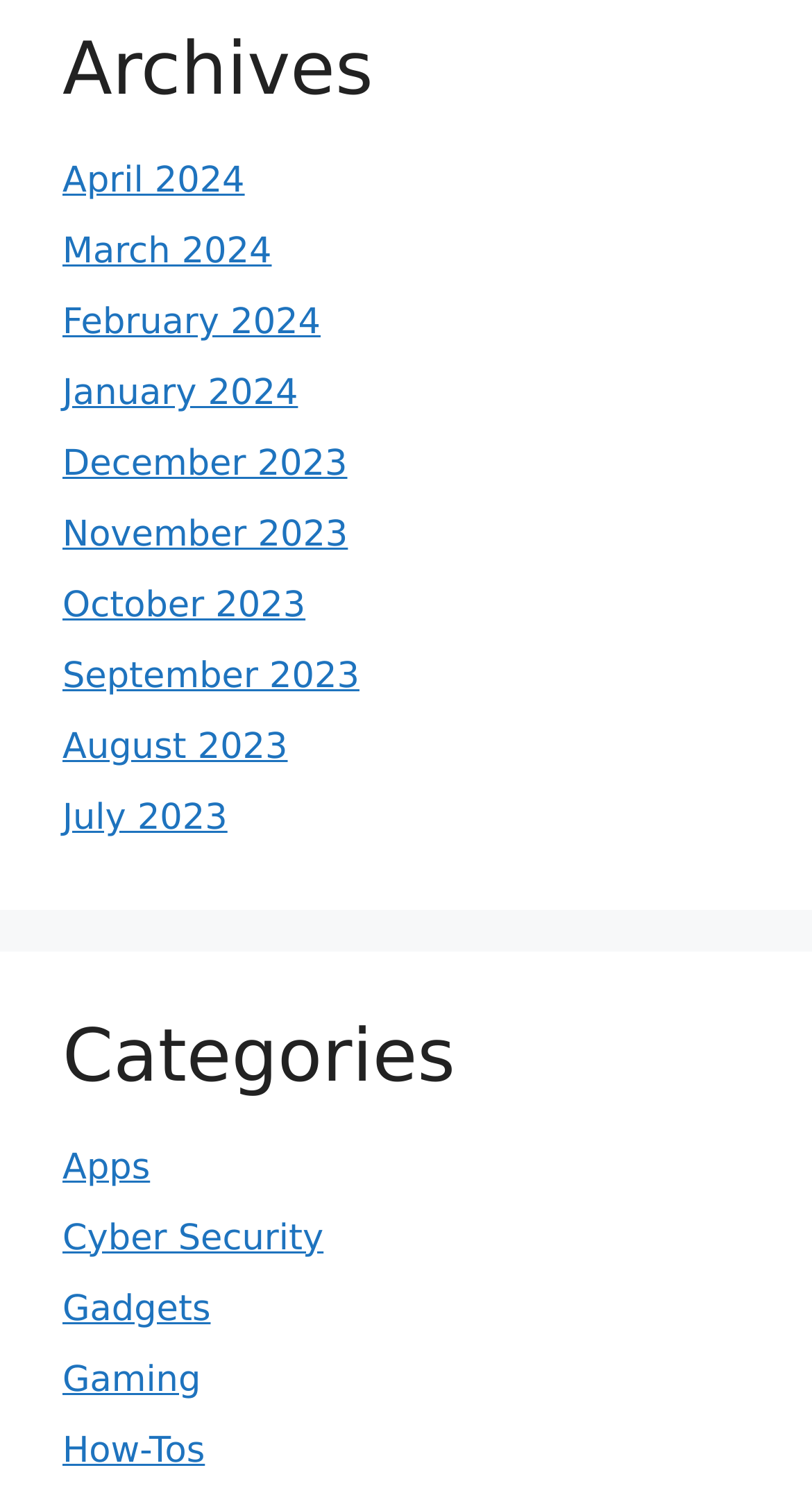What is the earliest month listed in the archives?
Use the image to answer the question with a single word or phrase.

April 2024